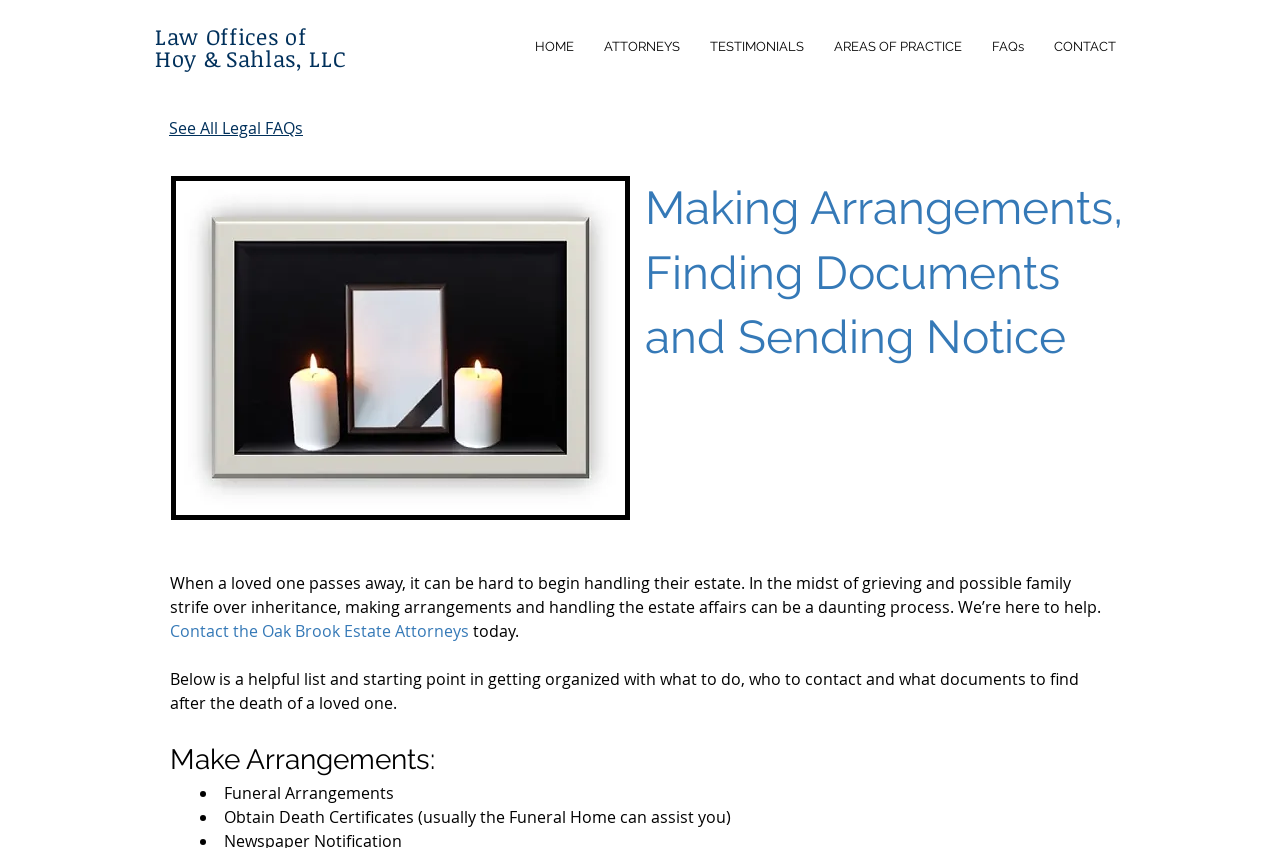Provide the bounding box coordinates of the HTML element described as: "Le Nation Niger". The bounding box coordinates should be four float numbers between 0 and 1, i.e., [left, top, right, bottom].

None